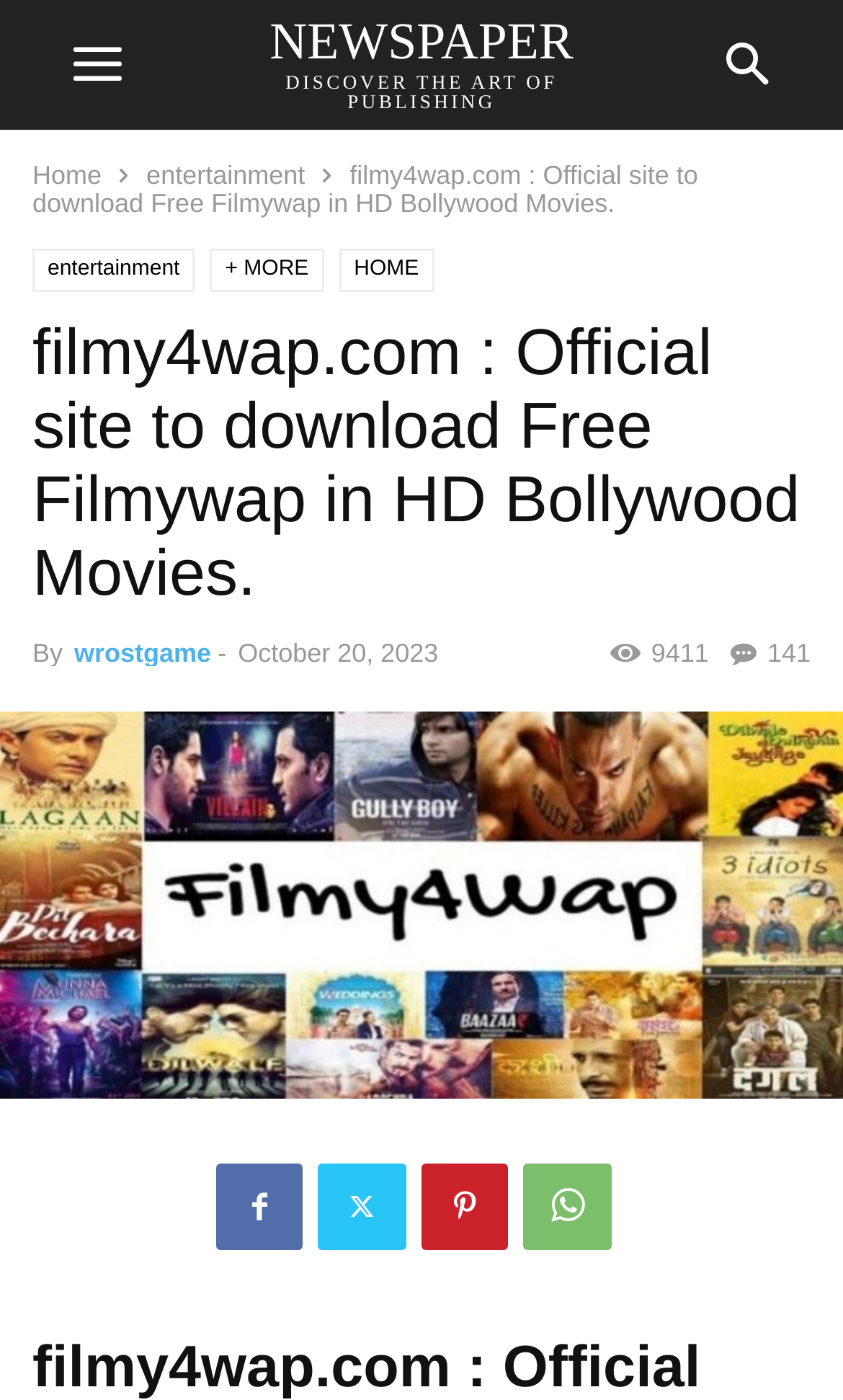Identify the main heading from the webpage and provide its text content.

filmy4wap.com : Official site to download Free Filmywap in HD Bollywood Movies.